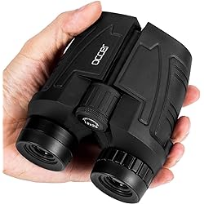Are the binoculars suitable for kids?
Can you provide a detailed and comprehensive answer to the question?

The product description explicitly states that the binoculars are ideal for both adults and kids, making them a suitable option for children who want to engage in outdoor activities such as bird watching or hiking.